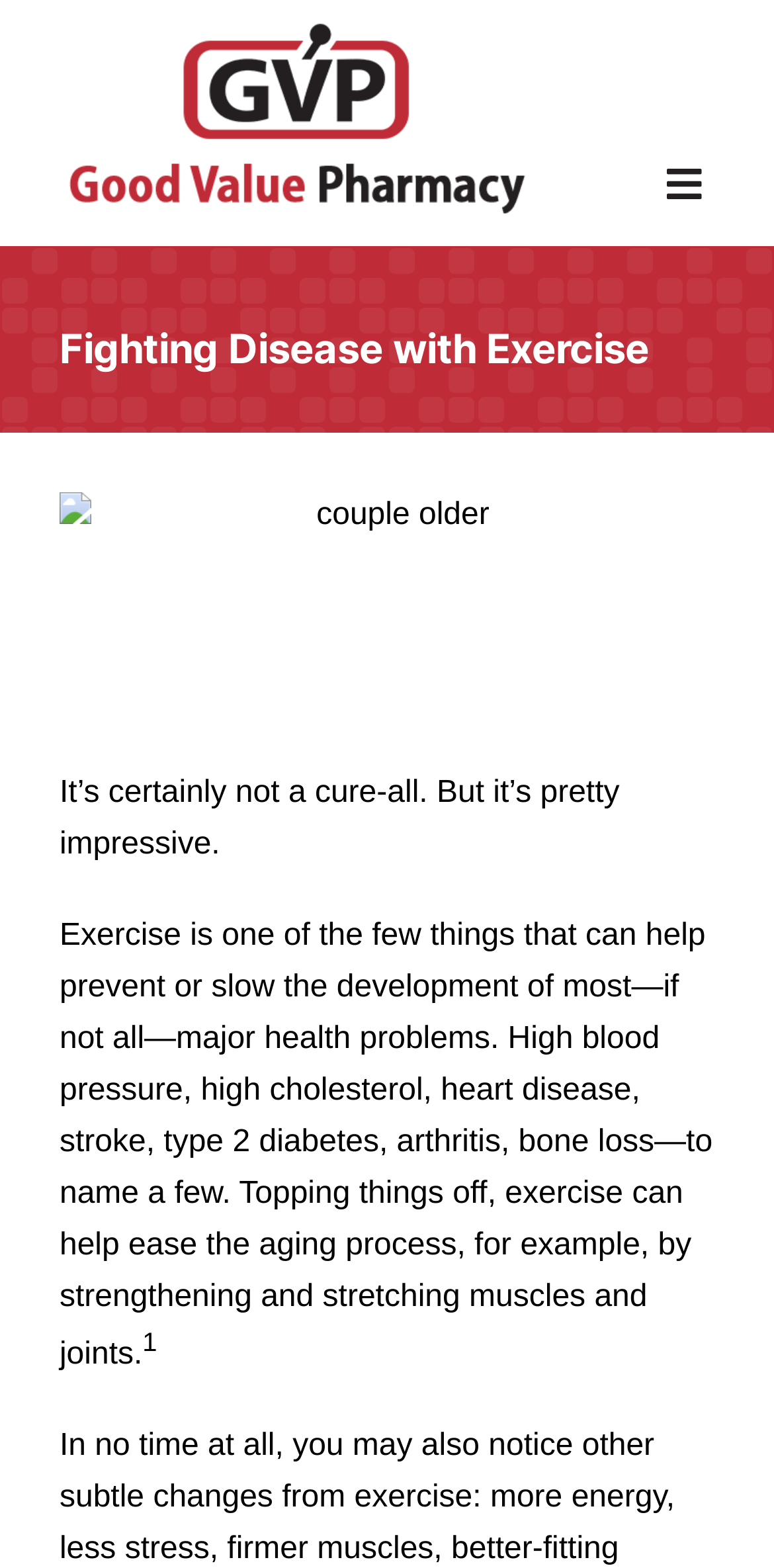What is the last health problem mentioned in the article?
Please craft a detailed and exhaustive response to the question.

The article lists several health problems that can be prevented or slowed down by exercise, and the last one mentioned is 'bone loss', which is mentioned in the sentence 'High blood pressure, high cholesterol, heart disease, stroke, type 2 diabetes, arthritis, bone loss—to name a few'.